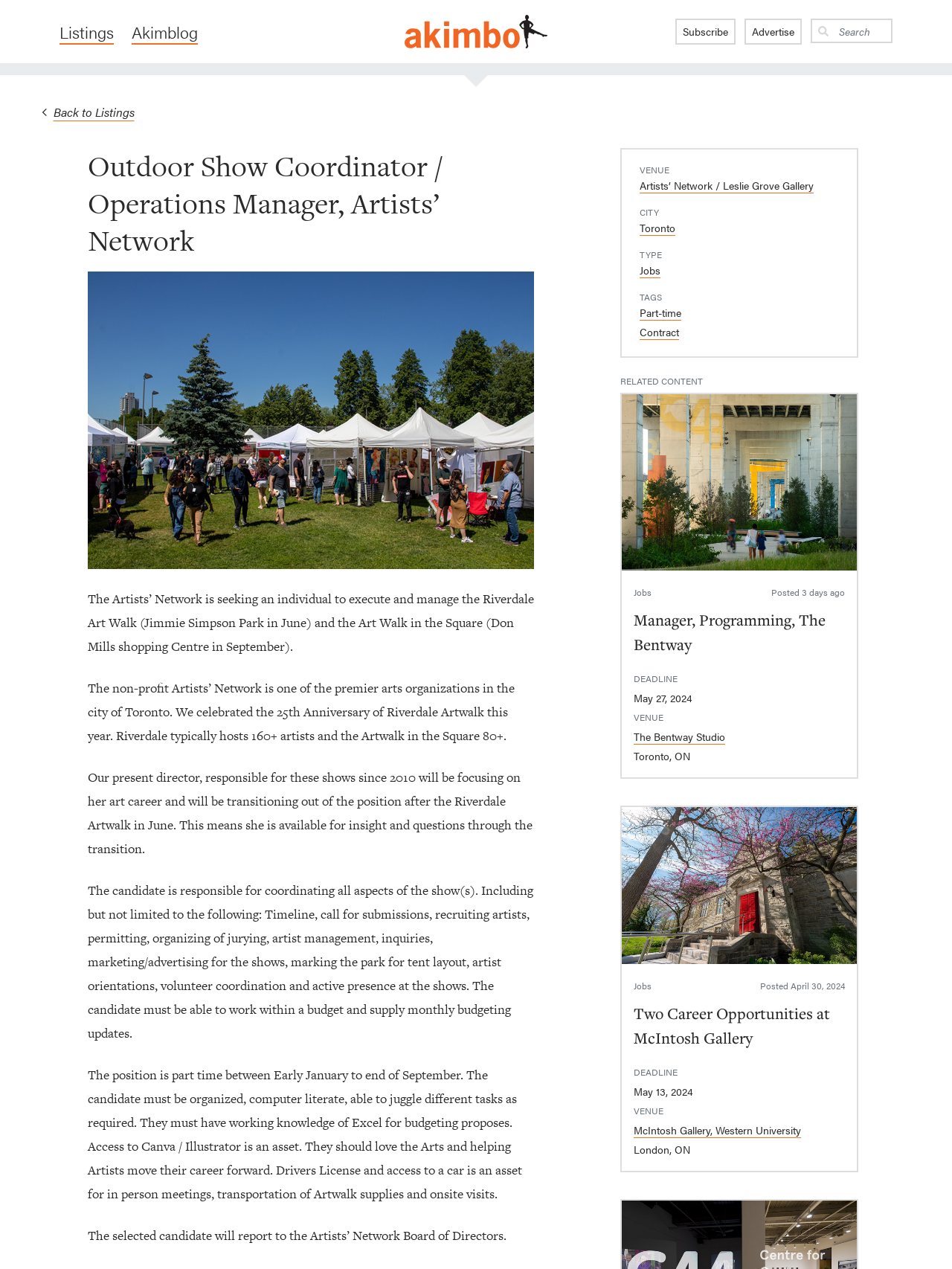Using a single word or phrase, answer the following question: 
How many artists are typically hosted in Riverdale?

160+